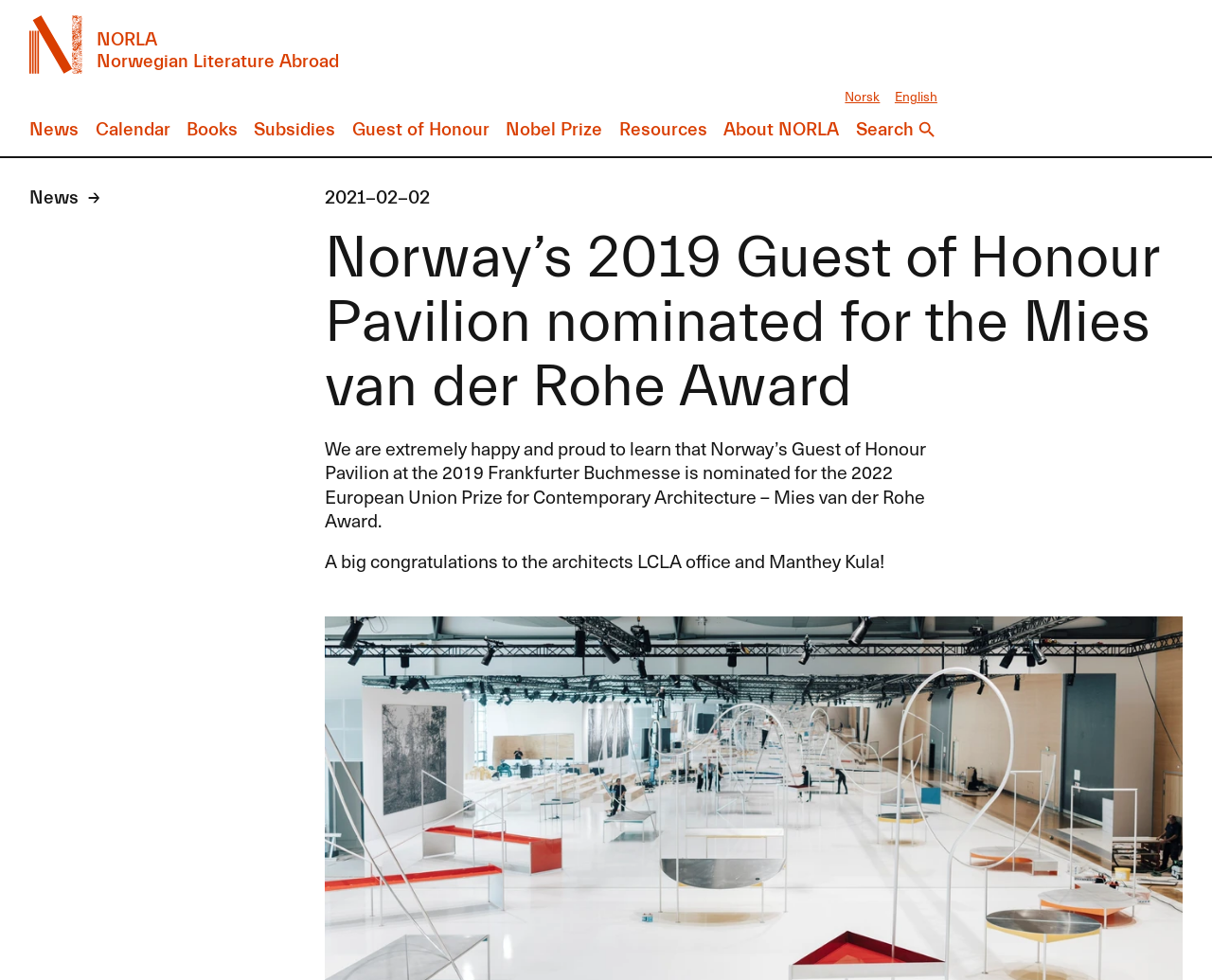Locate the bounding box coordinates of the area where you should click to accomplish the instruction: "switch to English".

[0.738, 0.088, 0.773, 0.108]